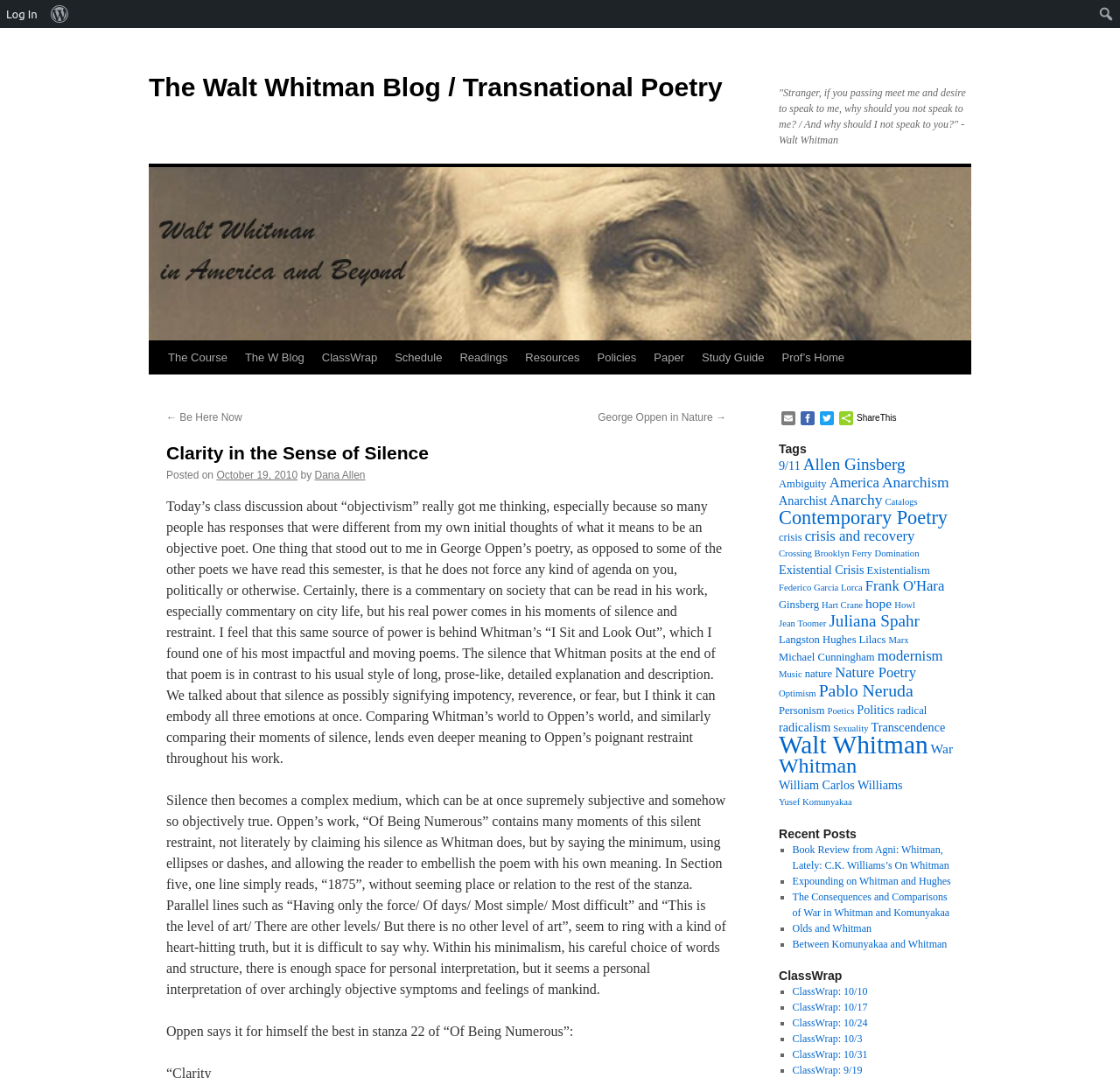What is the name of the poem mentioned in the blog post?
Give a one-word or short-phrase answer derived from the screenshot.

I Sit and Look Out